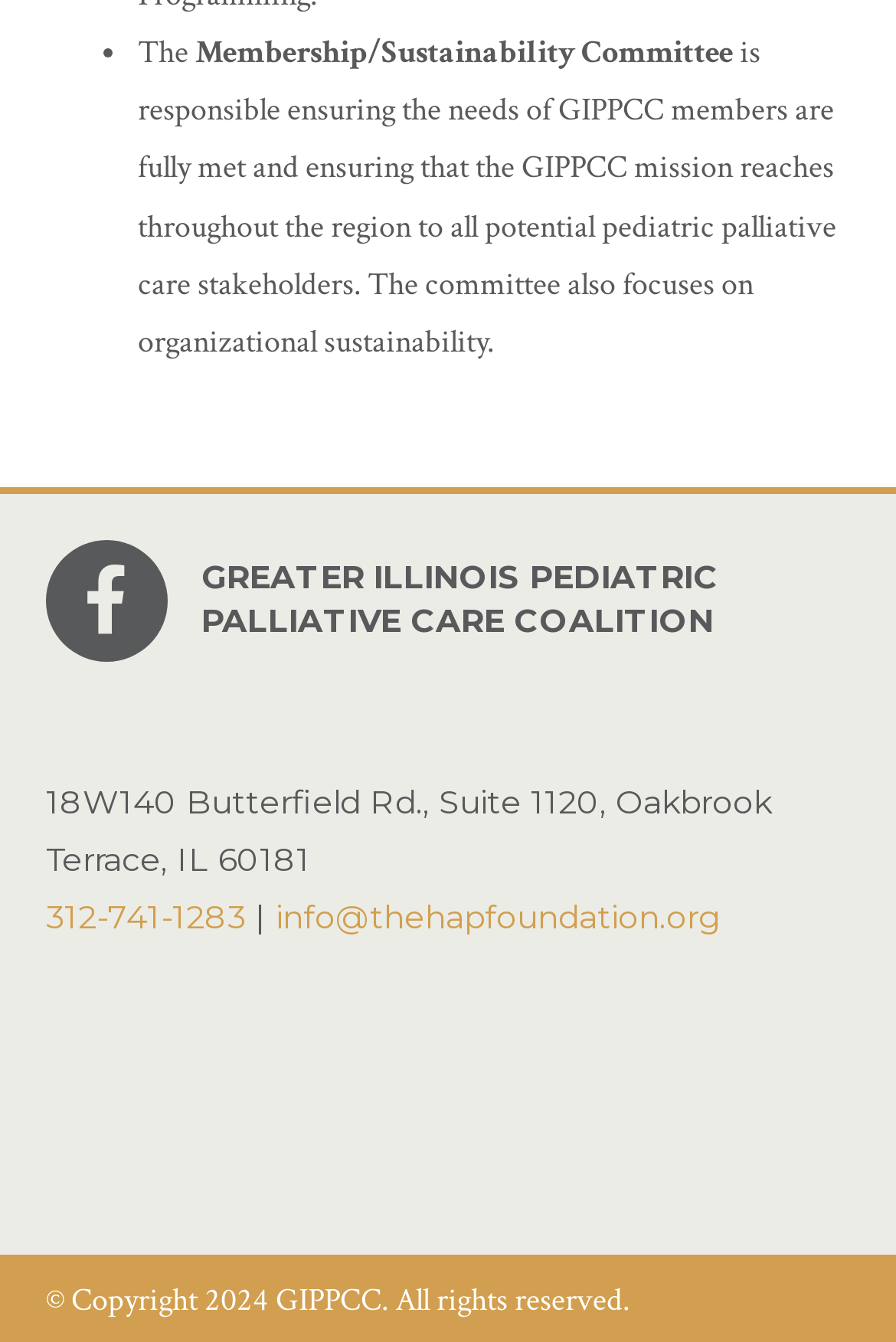Bounding box coordinates are given in the format (top-left x, top-left y, bottom-right x, bottom-right y). All values should be floating point numbers between 0 and 1. Provide the bounding box coordinate for the UI element described as: info@thehapfoundation.org

[0.308, 0.668, 0.805, 0.699]